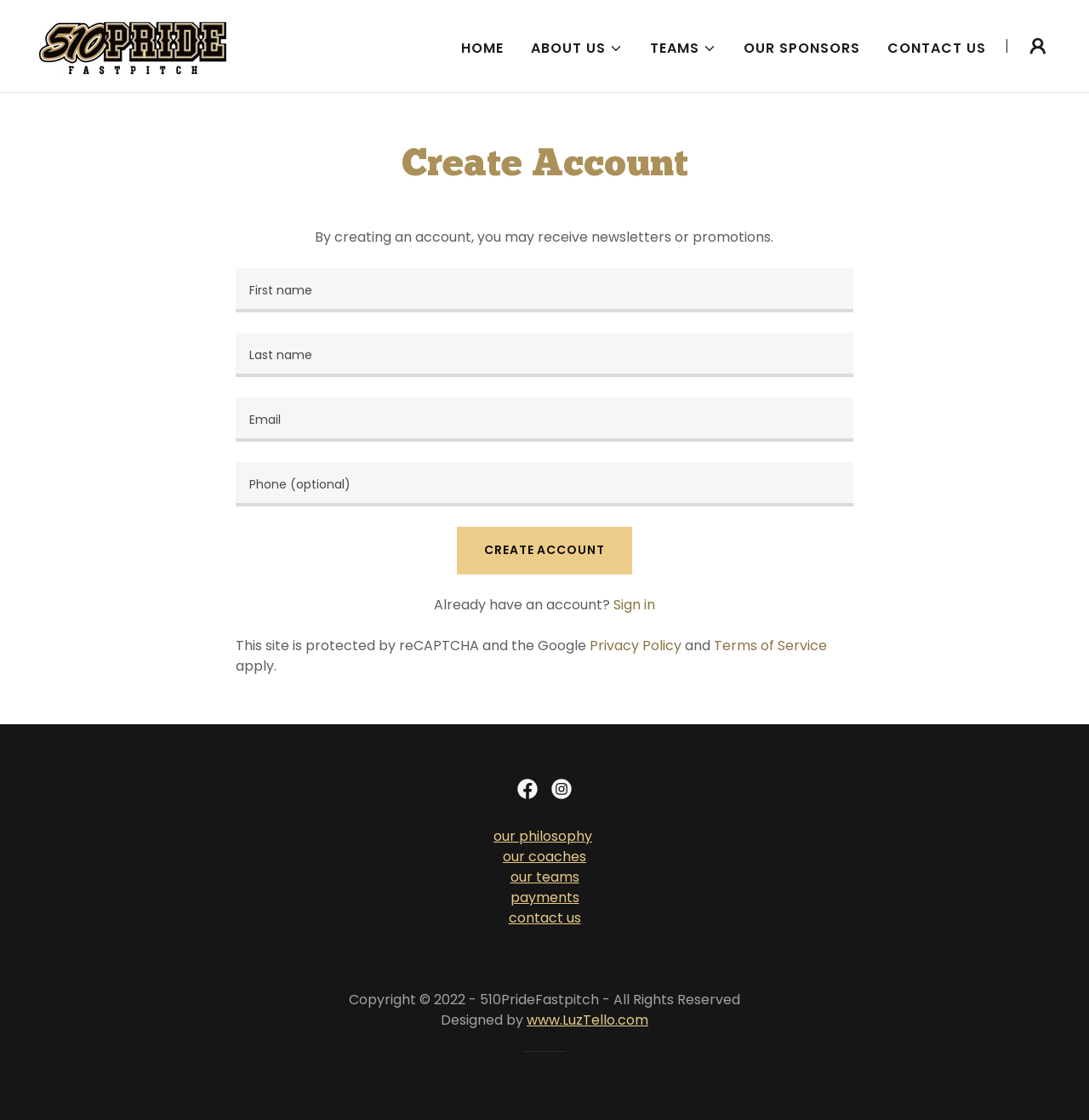Find the coordinates for the bounding box of the element with this description: "contact us".

[0.467, 0.81, 0.533, 0.828]